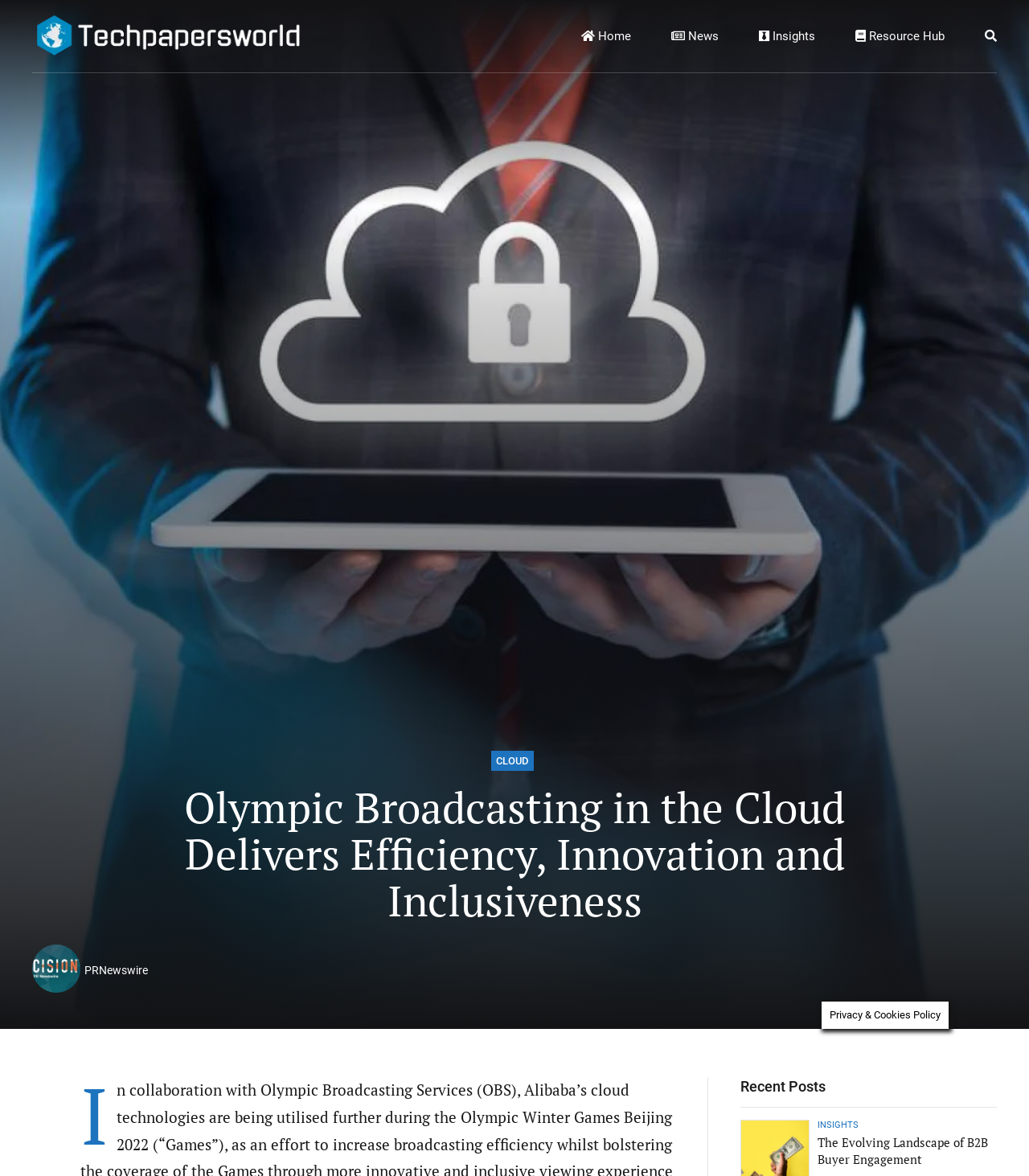Locate the bounding box coordinates for the element described below: "Tech & Work". The coordinates must be four float values between 0 and 1, formatted as [left, top, right, bottom].

[0.746, 0.286, 0.918, 0.321]